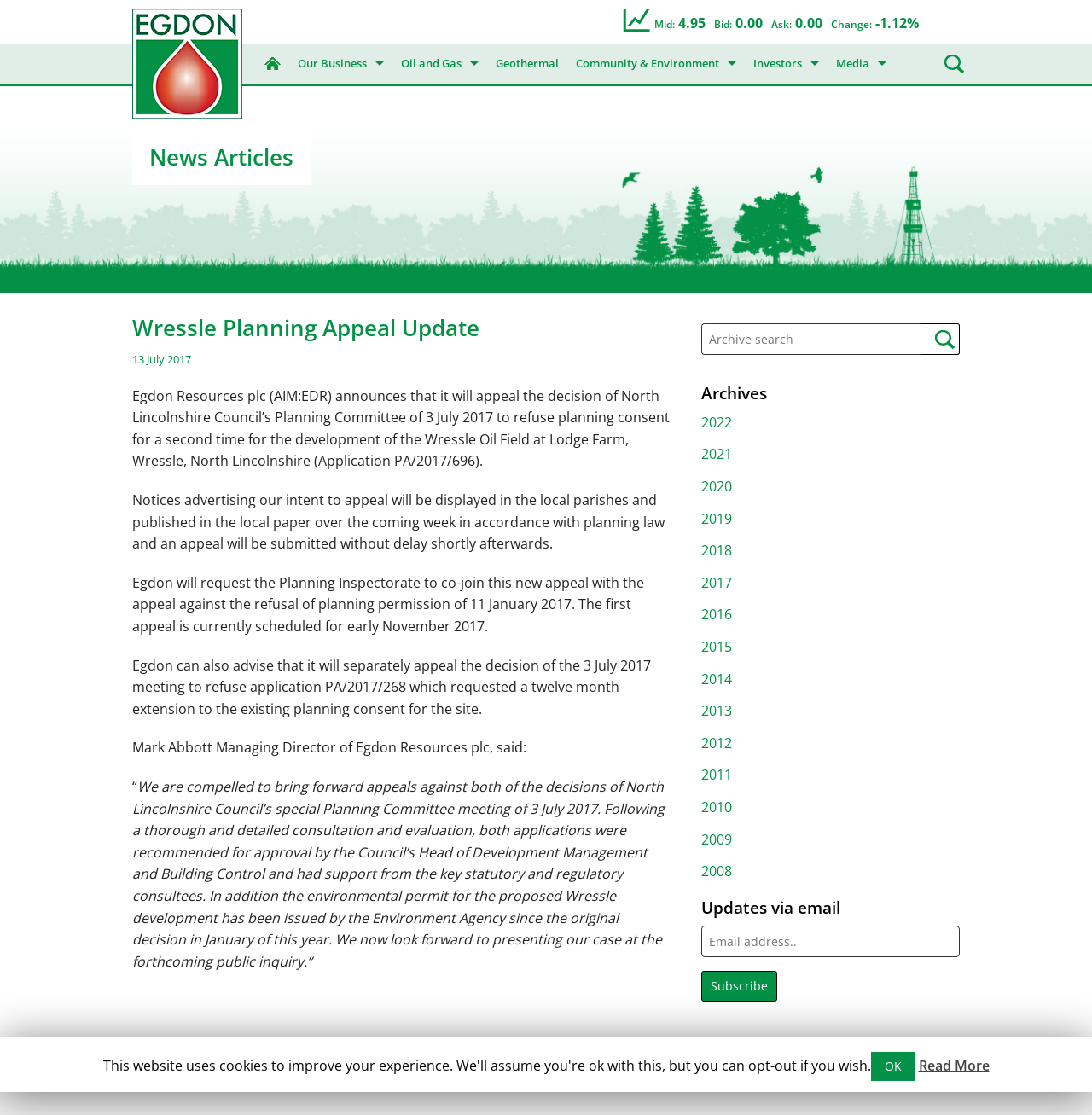Find the bounding box coordinates of the clickable area that will achieve the following instruction: "Click the 'Subscribe' button".

[0.642, 0.871, 0.711, 0.899]